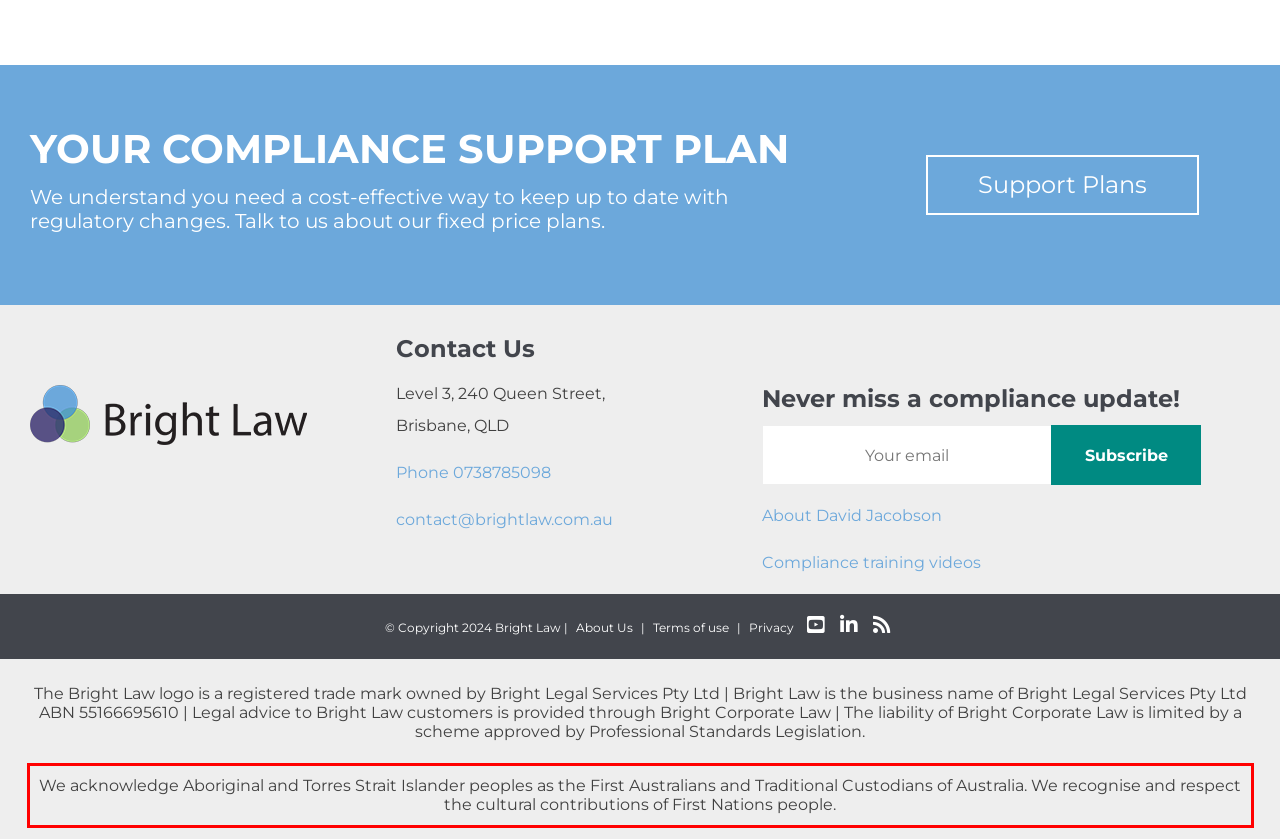Observe the screenshot of the webpage, locate the red bounding box, and extract the text content within it.

We acknowledge Aboriginal and Torres Strait Islander peoples as the First Australians and Traditional Custodians of Australia. We recognise and respect the cultural contributions of First Nations people.